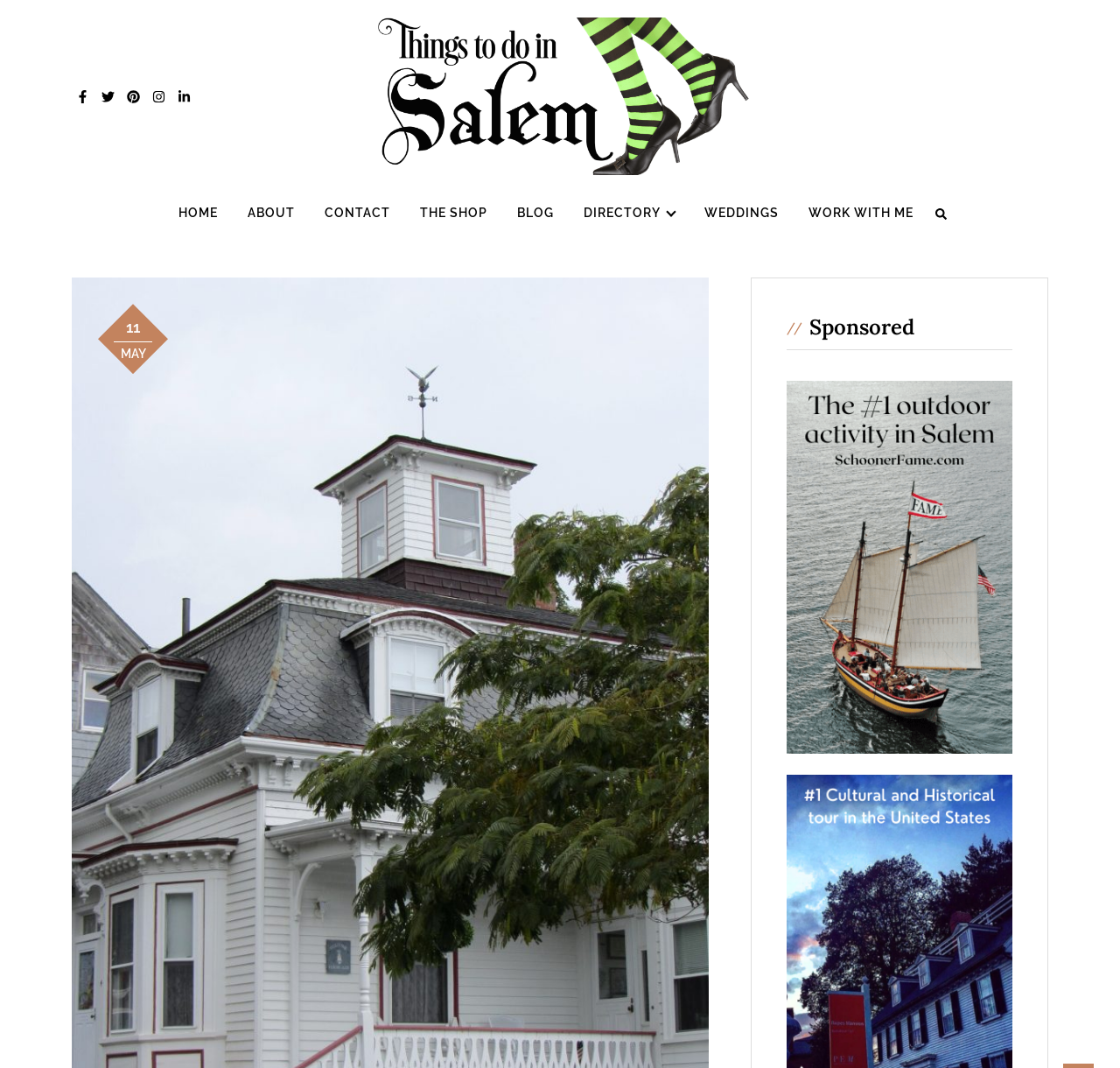How many navigation links are on the top?
Please analyze the image and answer the question with as much detail as possible.

I counted the number of link elements on the top of the webpage and found 8 navigation links, including 'HOME', 'ABOUT', 'CONTACT', 'THE SHOP', 'BLOG', 'DIRECTORY', 'WEDDINGS', and 'WORK WITH ME'.